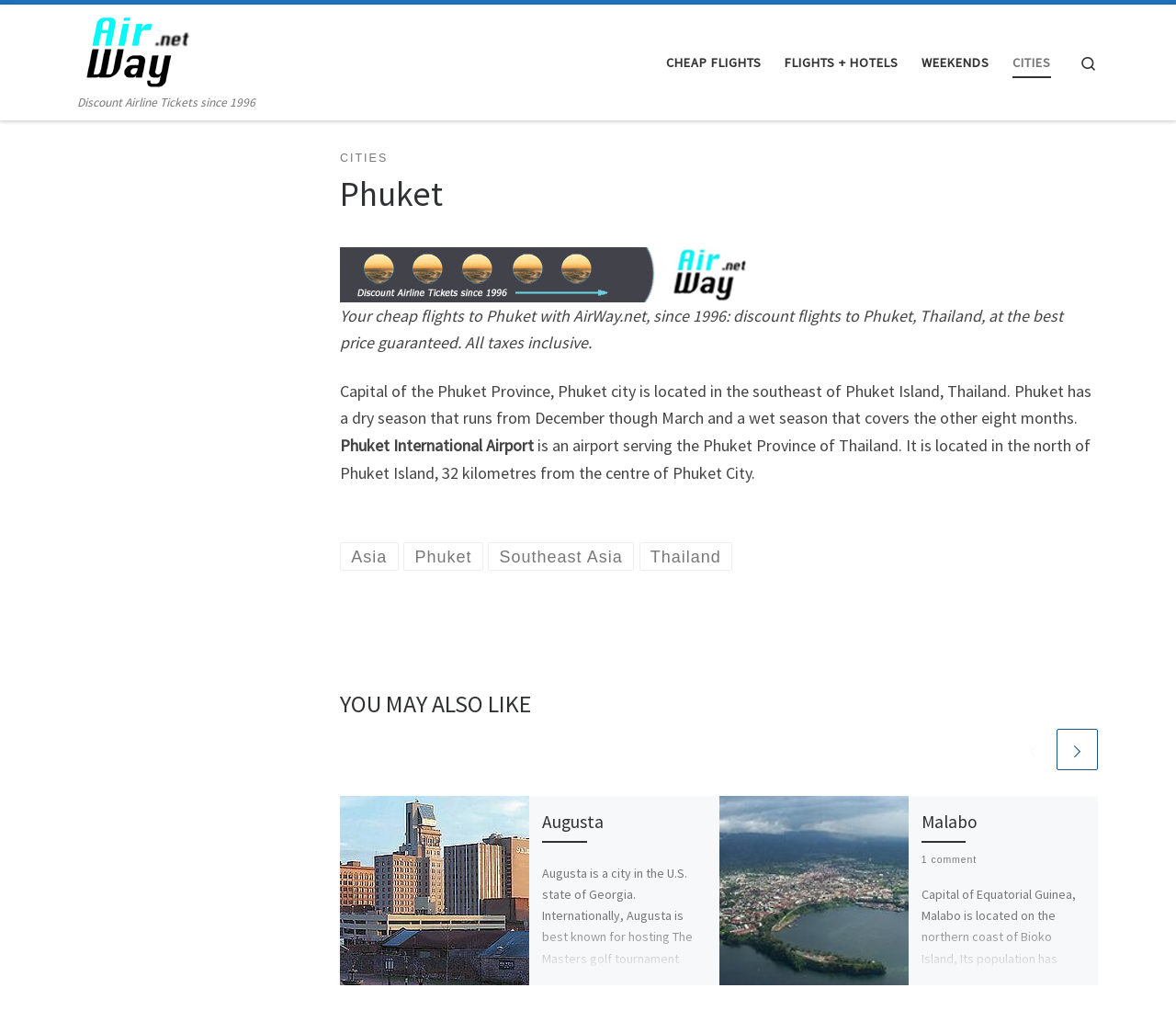Answer the question with a brief word or phrase:
What is the location of Malabo?

Northern coast of Bioko Island